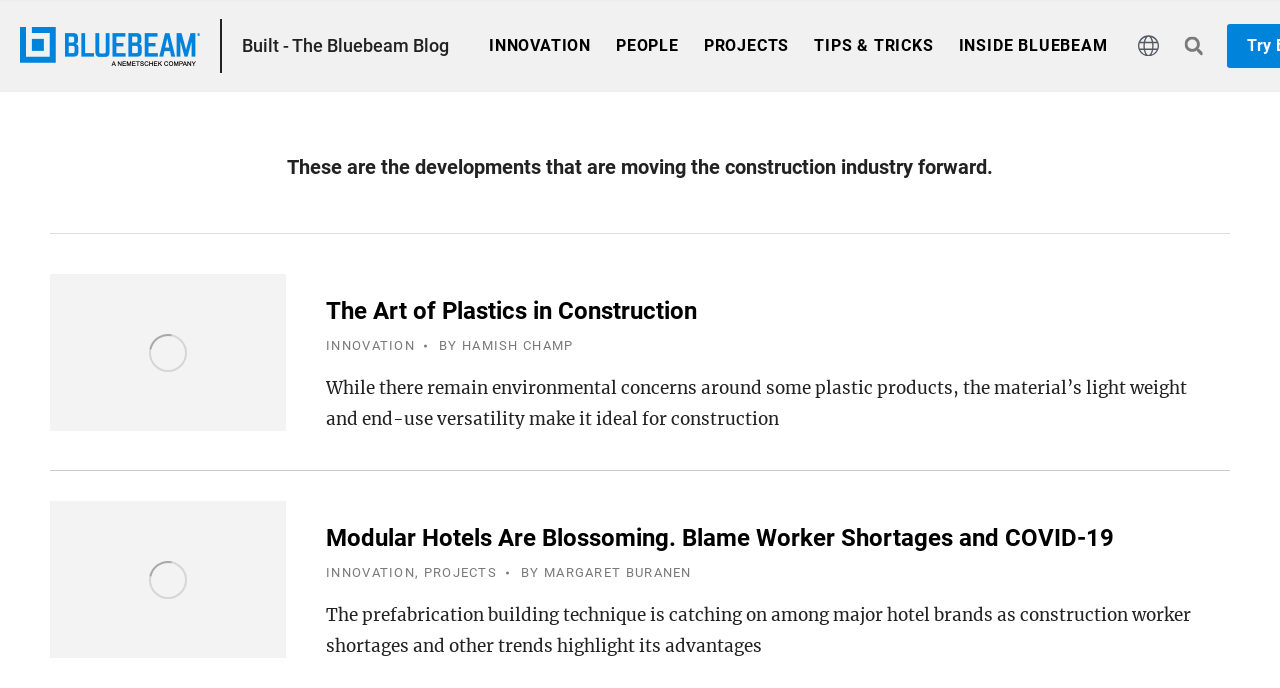Please determine the bounding box coordinates of the clickable area required to carry out the following instruction: "Click the 'INNOVATION' link". The coordinates must be four float numbers between 0 and 1, represented as [left, top, right, bottom].

[0.382, 0.033, 0.462, 0.1]